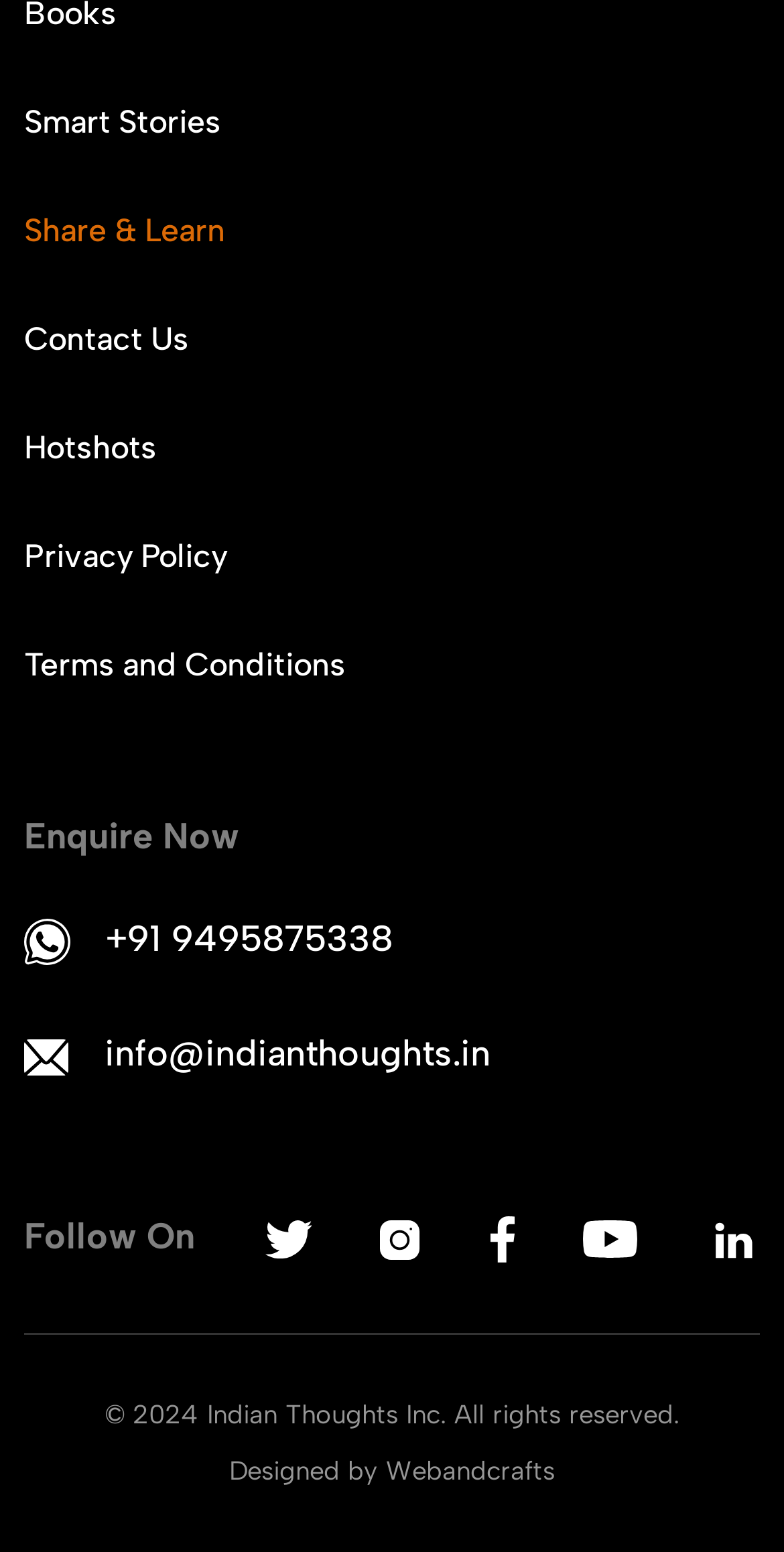Highlight the bounding box coordinates of the element you need to click to perform the following instruction: "Contact Us."

[0.031, 0.204, 0.241, 0.235]